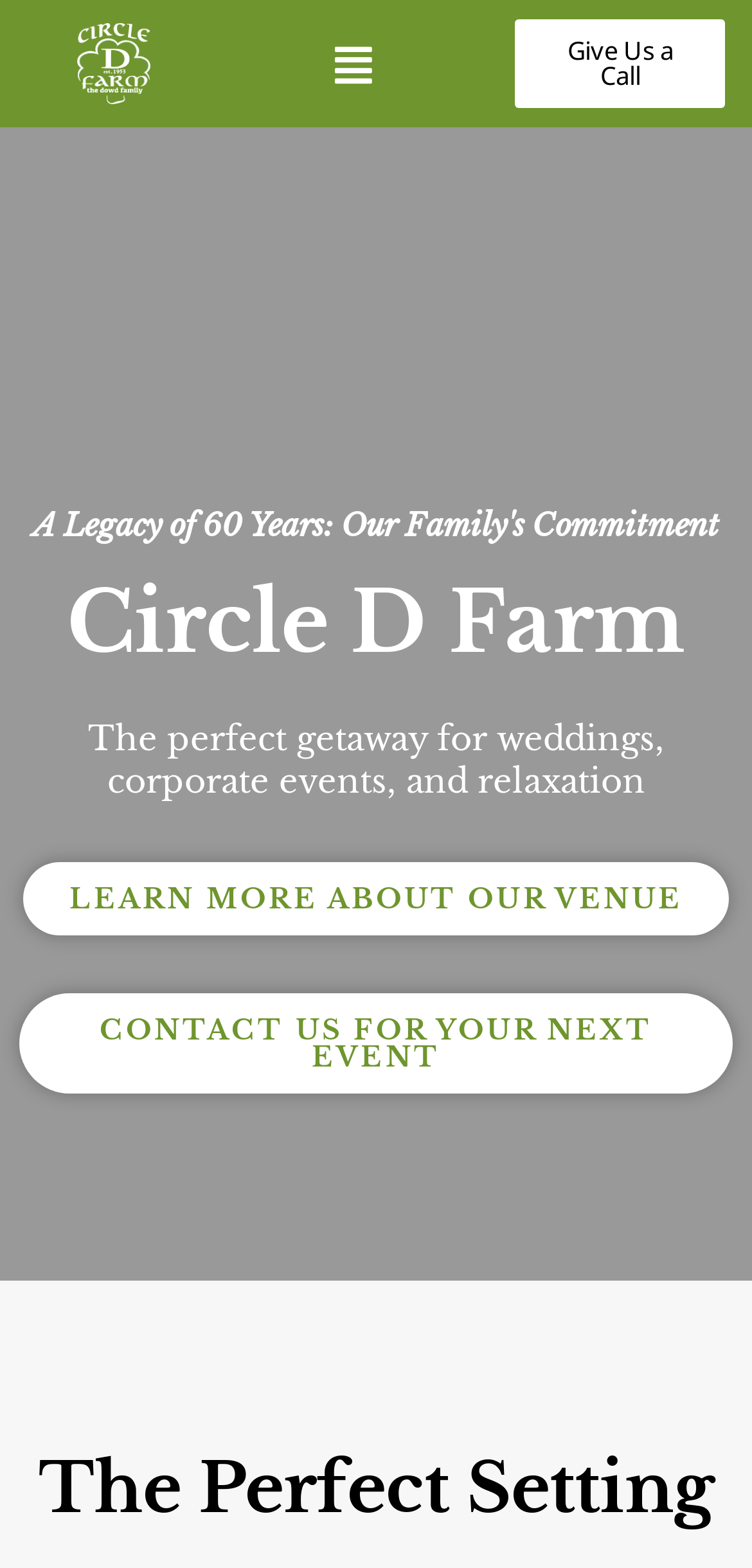Kindly respond to the following question with a single word or a brief phrase: 
What is the theme of the webpage's background?

Rural or natural setting